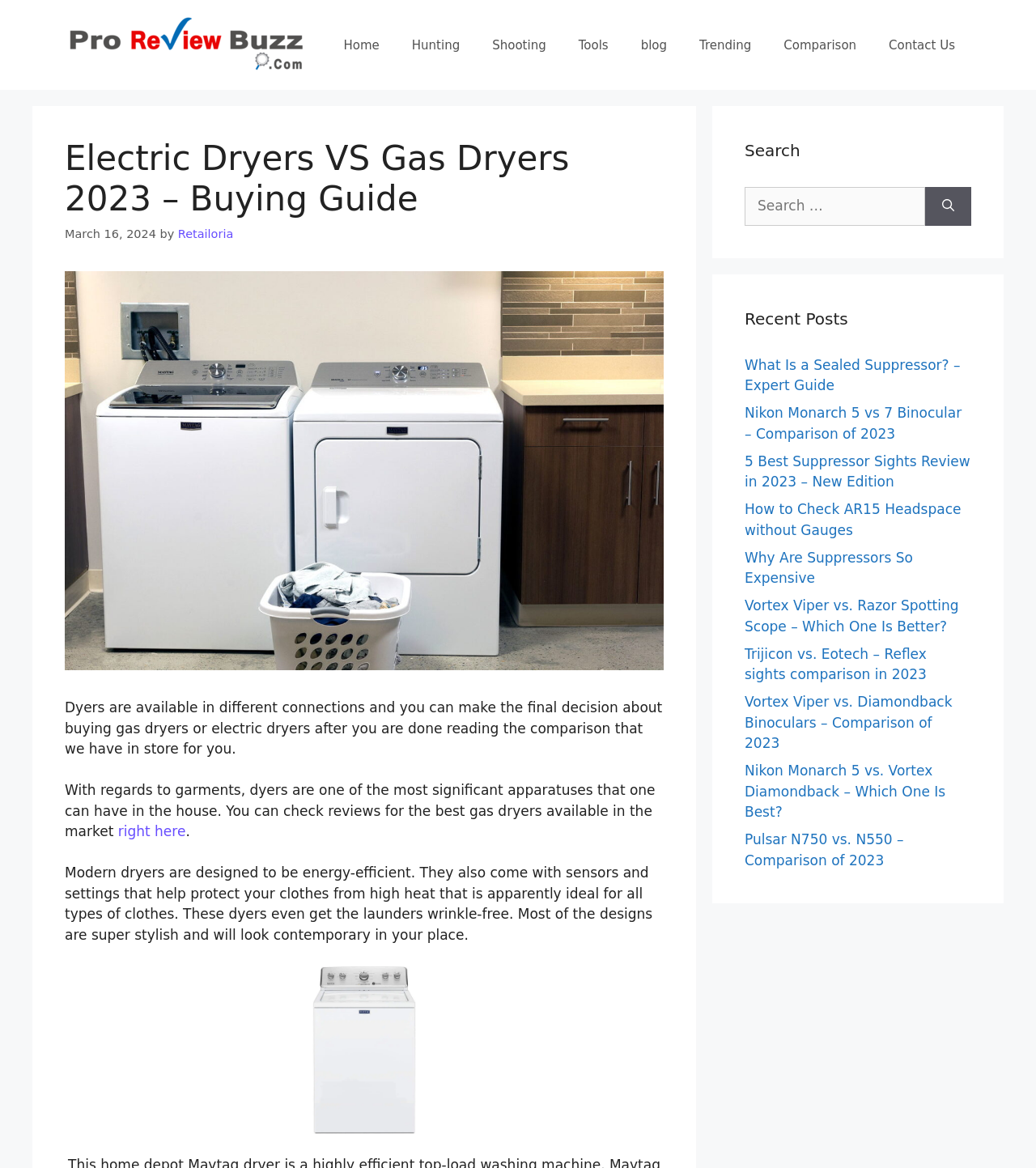Provide the bounding box coordinates for the area that should be clicked to complete the instruction: "Search for something".

[0.719, 0.16, 0.893, 0.193]